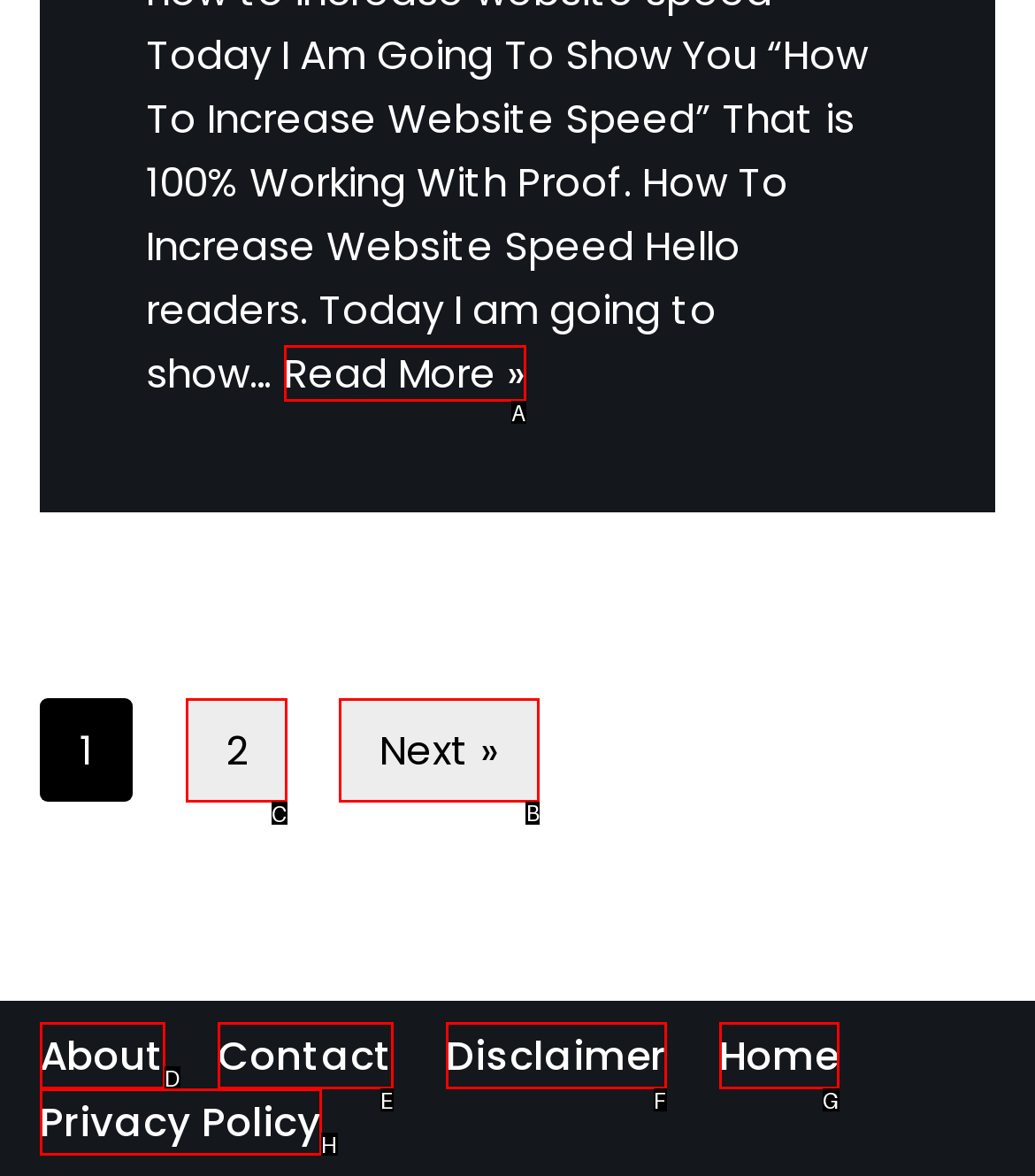Tell me which element should be clicked to achieve the following objective: Go to the next page
Reply with the letter of the correct option from the displayed choices.

B